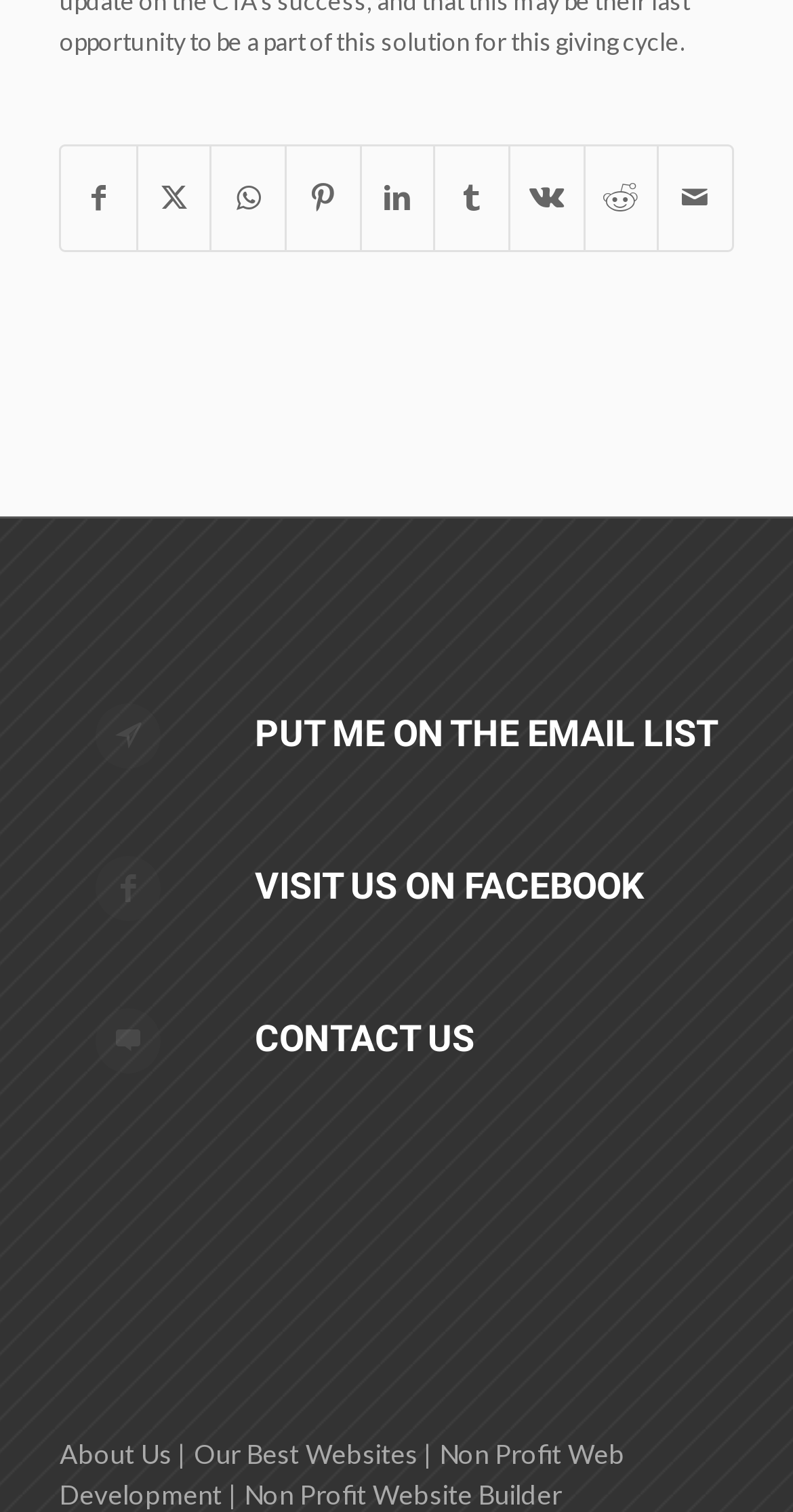Answer the following inquiry with a single word or phrase:
What is the purpose of the links at the top?

Sharing